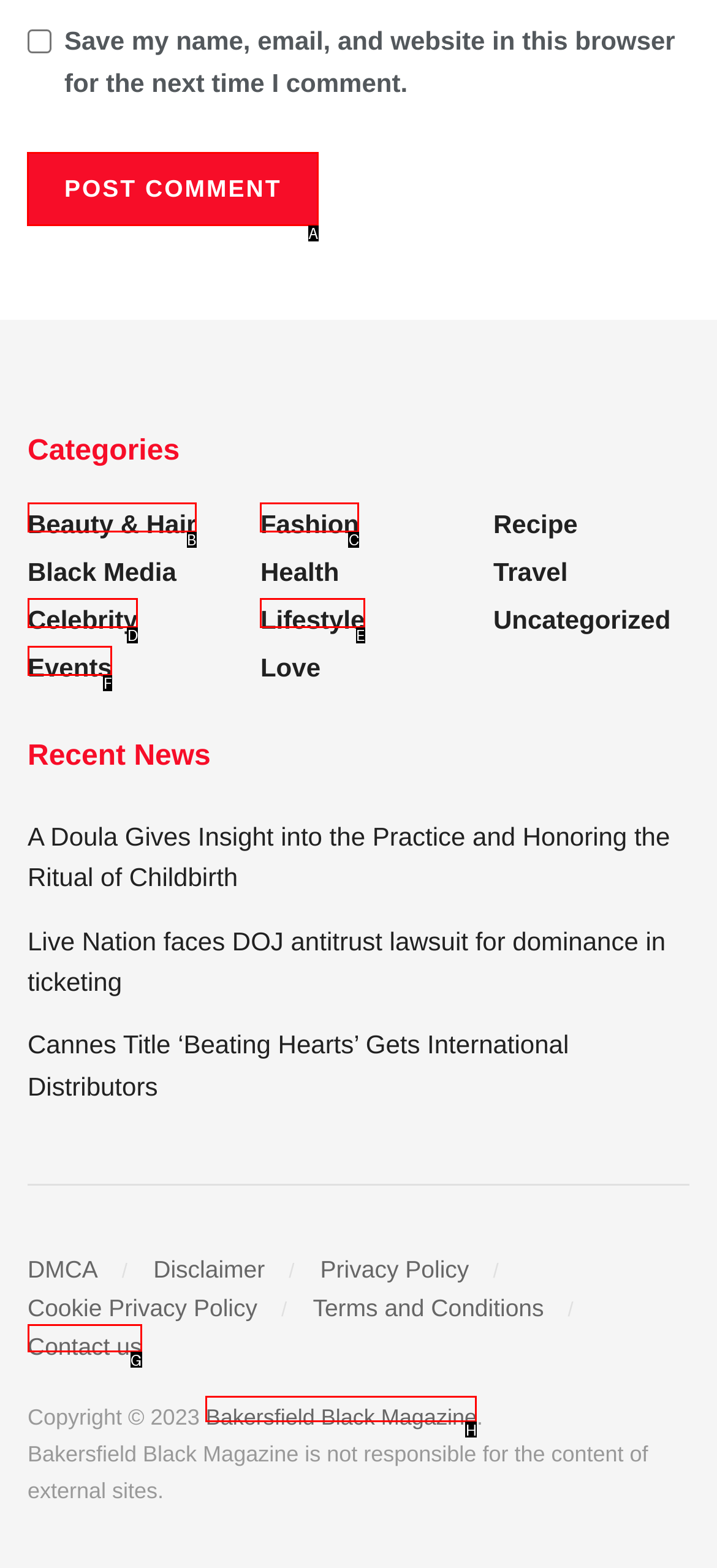Identify the letter of the correct UI element to fulfill the task: Post a comment from the given options in the screenshot.

A